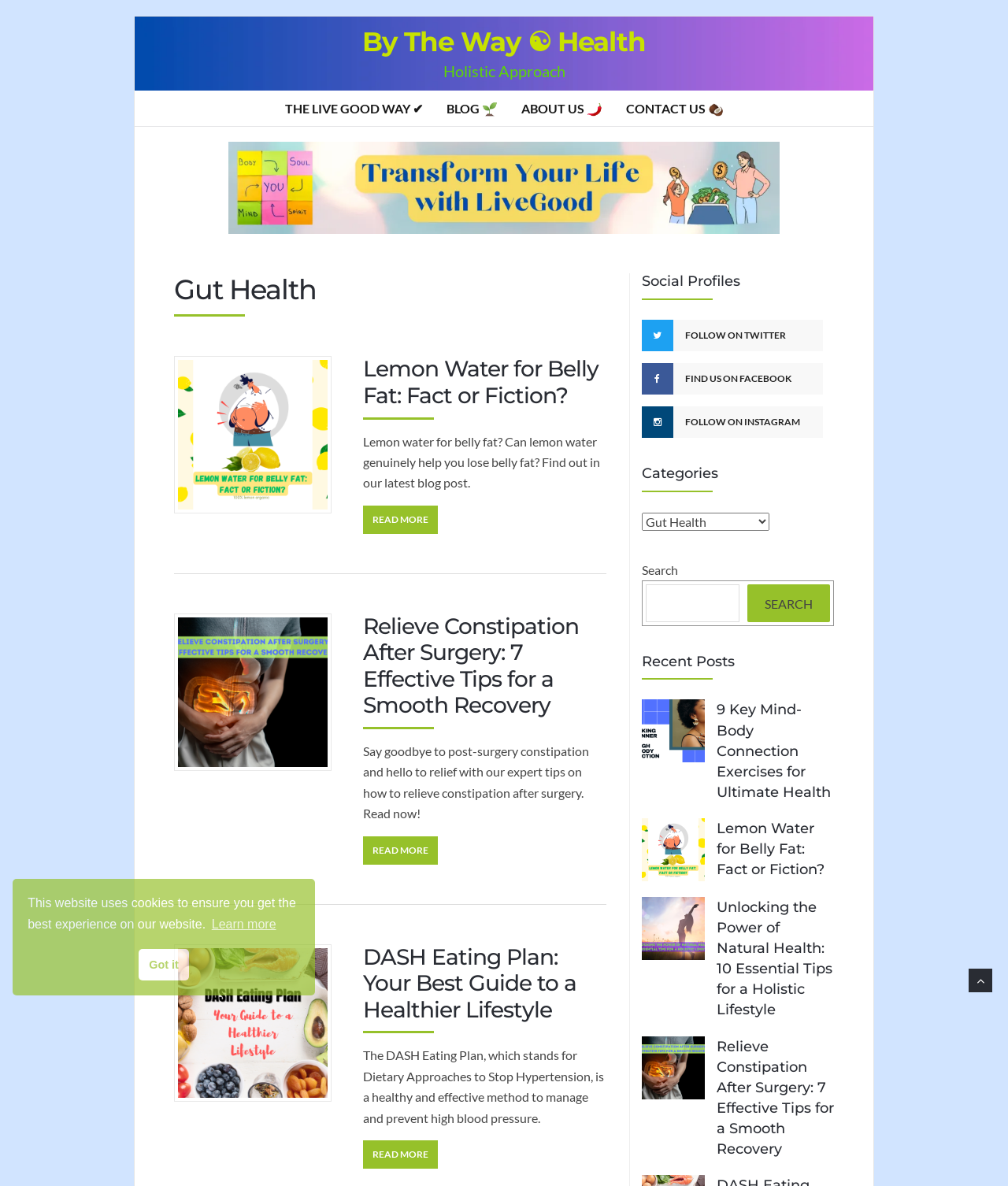Kindly determine the bounding box coordinates for the clickable area to achieve the given instruction: "Click on 'Next »'".

None